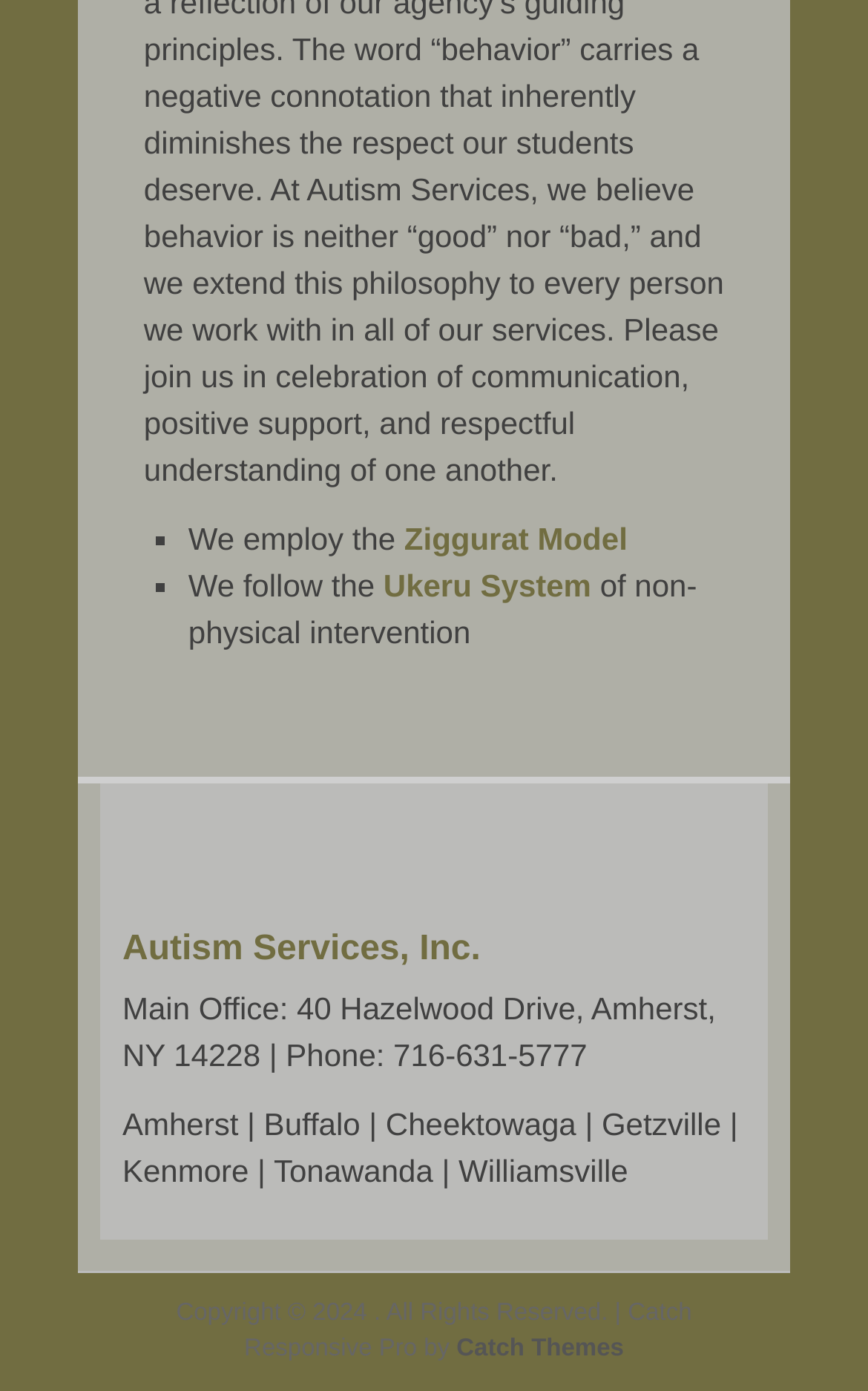Utilize the details in the image to give a detailed response to the question: What is the name of the organization?

The name of the organization can be found in the heading element on the webpage, which is 'Autism Services, Inc.'.